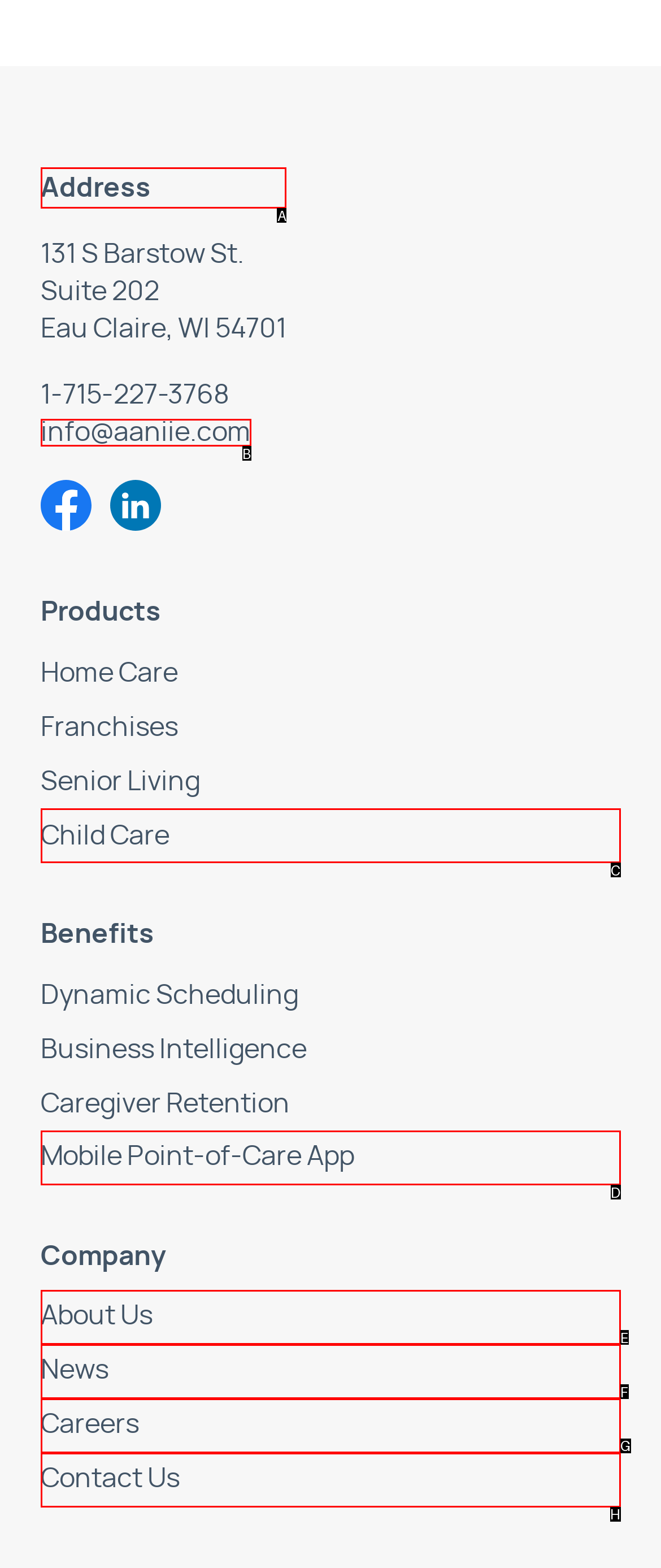Select the HTML element that needs to be clicked to perform the task: View address information. Reply with the letter of the chosen option.

A